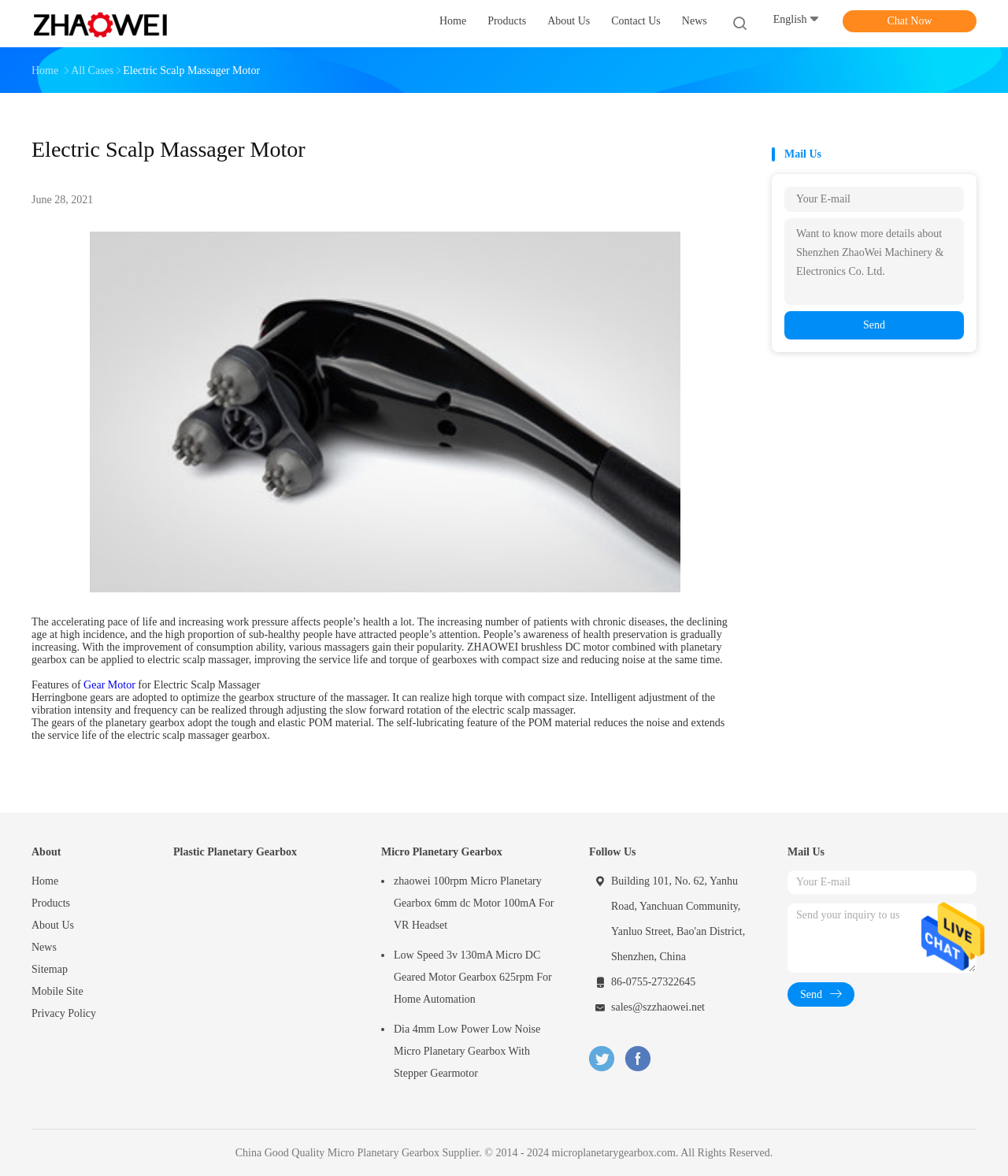What is the material used for the gears?
Provide a comprehensive and detailed answer to the question.

According to the text, the gears of the planetary gearbox adopt the tough and elastic POM material, which reduces the noise and extends the service life of the electric scalp massager gearbox.